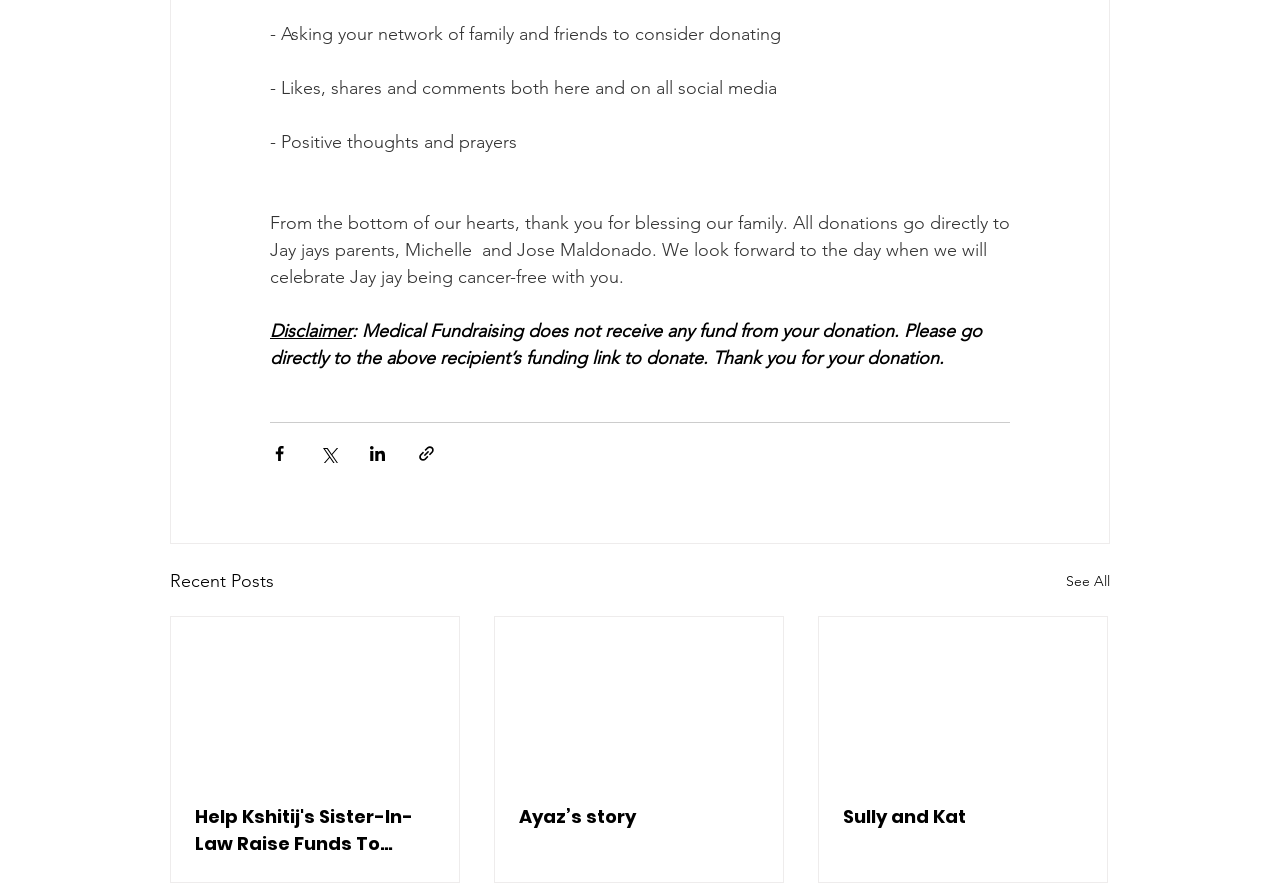Locate the bounding box coordinates of the clickable region to complete the following instruction: "Read Ayaz’s story."

[0.405, 0.901, 0.593, 0.931]